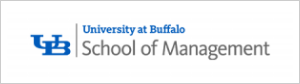Give a concise answer of one word or phrase to the question: 
What is written above 'UB' in the logo?

University at Buffalo